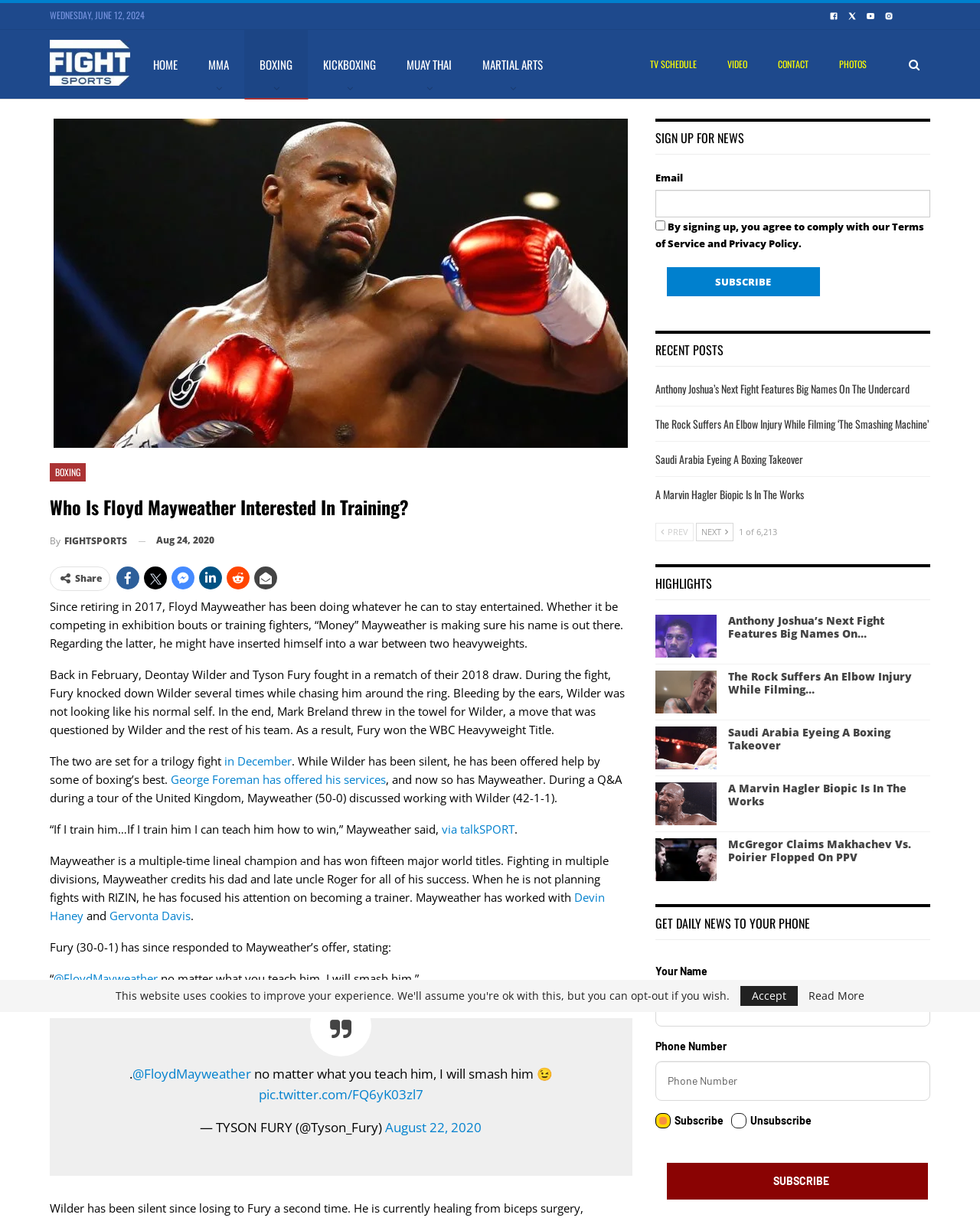From the screenshot, find the bounding box of the UI element matching this description: "MMA". Supply the bounding box coordinates in the form [left, top, right, bottom], each a float between 0 and 1.

[0.197, 0.024, 0.249, 0.081]